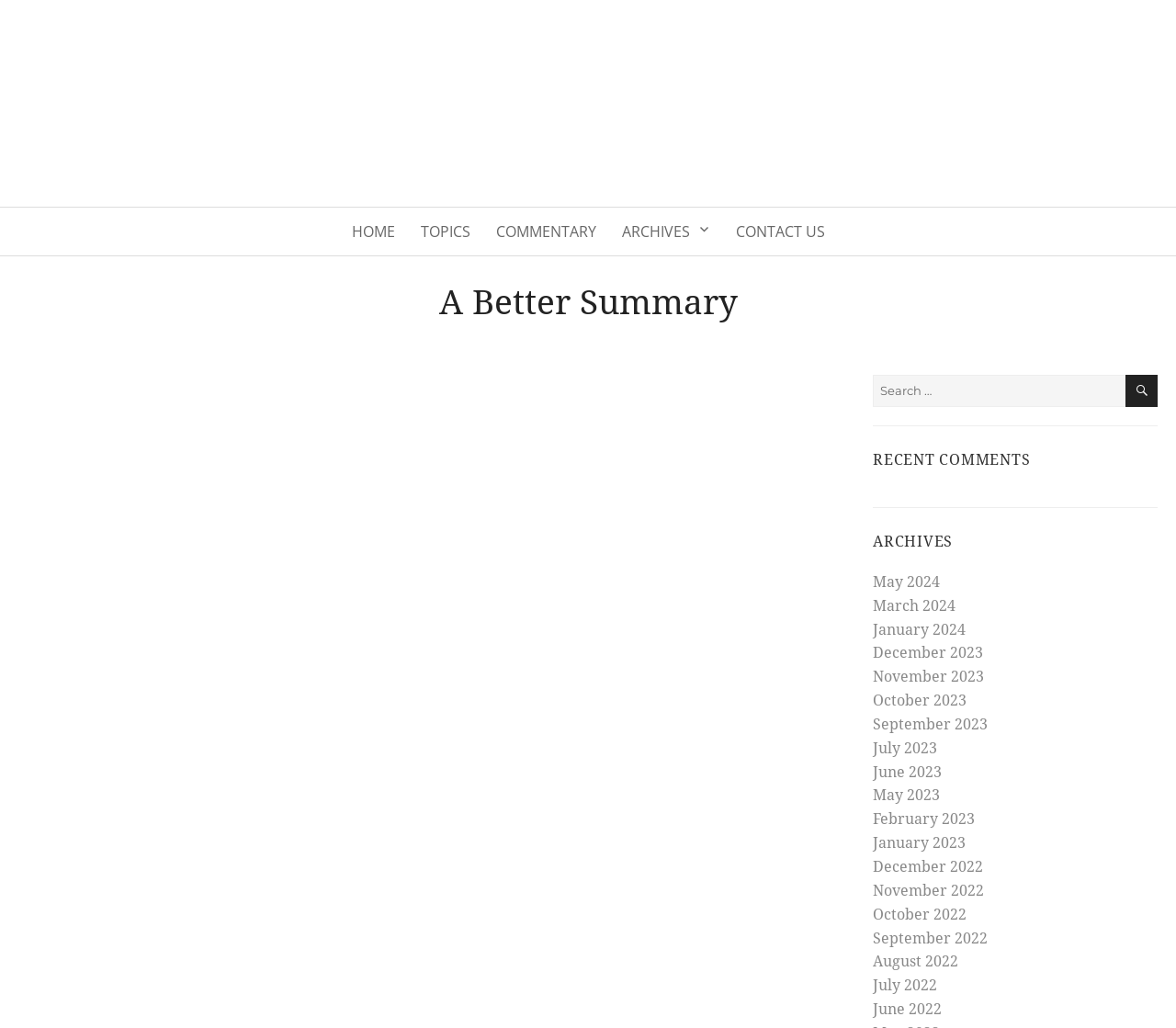Can you specify the bounding box coordinates of the area that needs to be clicked to fulfill the following instruction: "View recent comments"?

[0.742, 0.438, 0.984, 0.457]